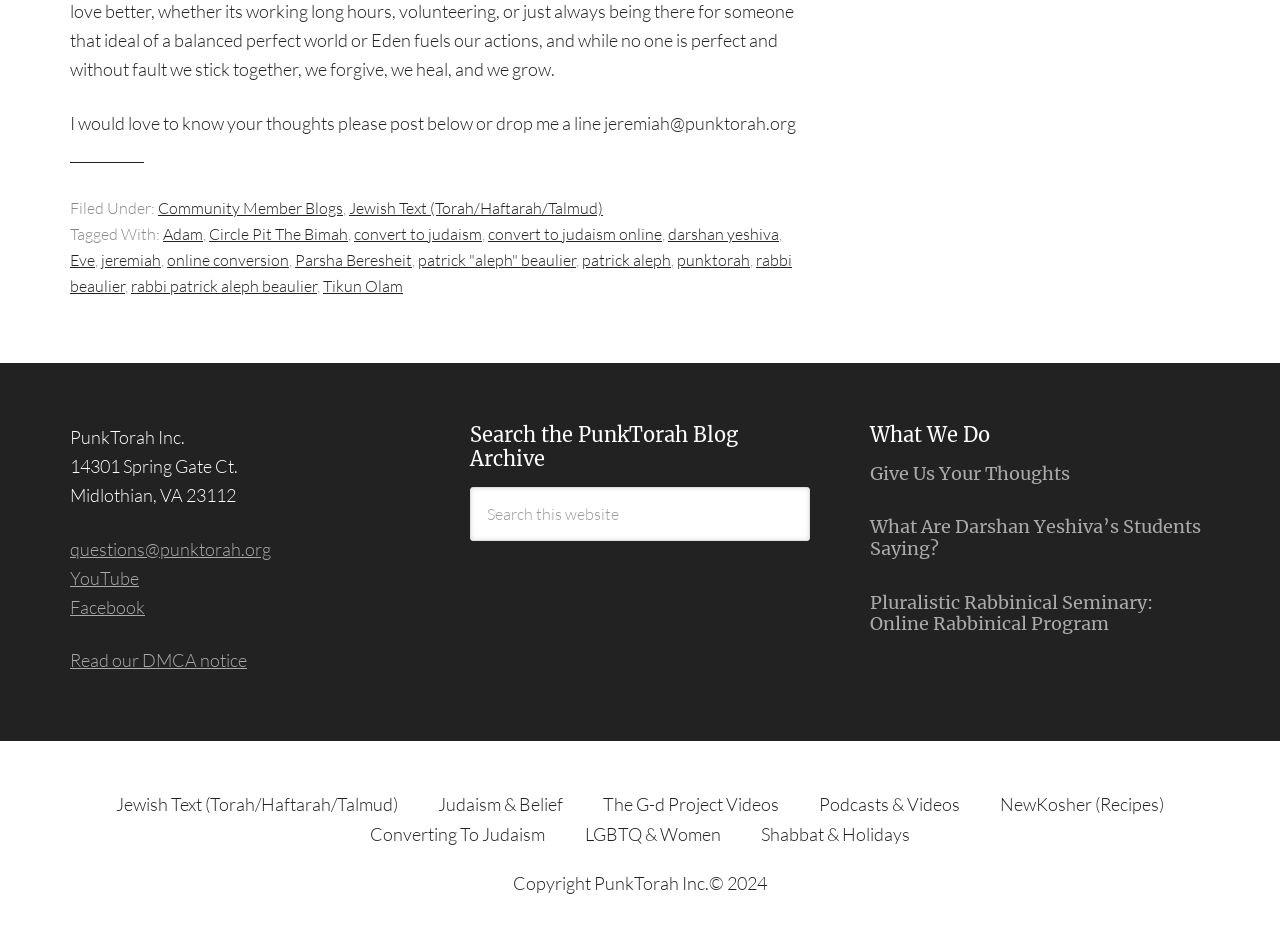Give a concise answer of one word or phrase to the question: 
What is the organization's name?

PunkTorah Inc.